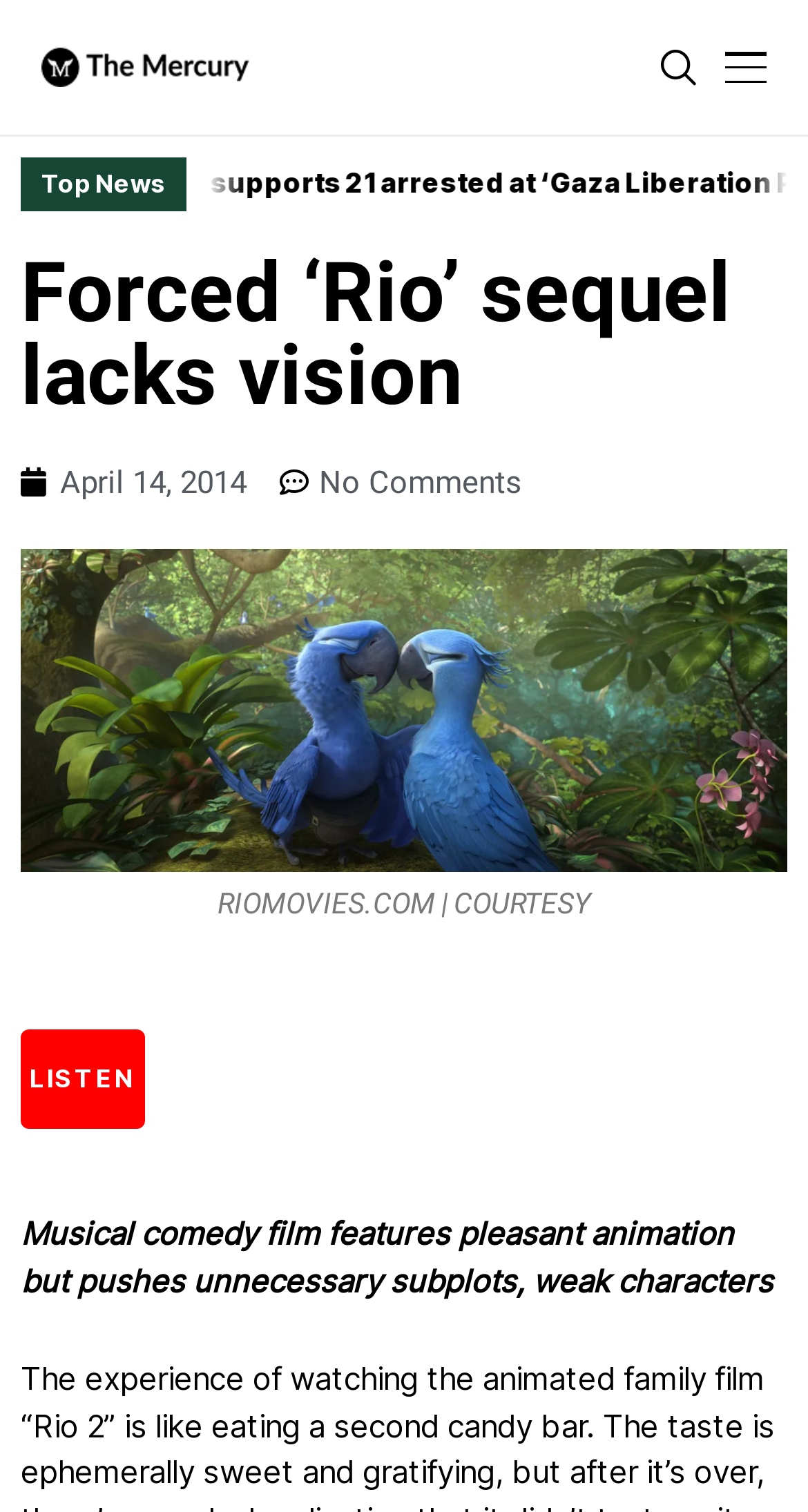Using the provided description April 14, 2014, find the bounding box coordinates for the UI element. Provide the coordinates in (top-left x, top-left y, bottom-right x, bottom-right y) format, ensuring all values are between 0 and 1.

[0.026, 0.304, 0.305, 0.335]